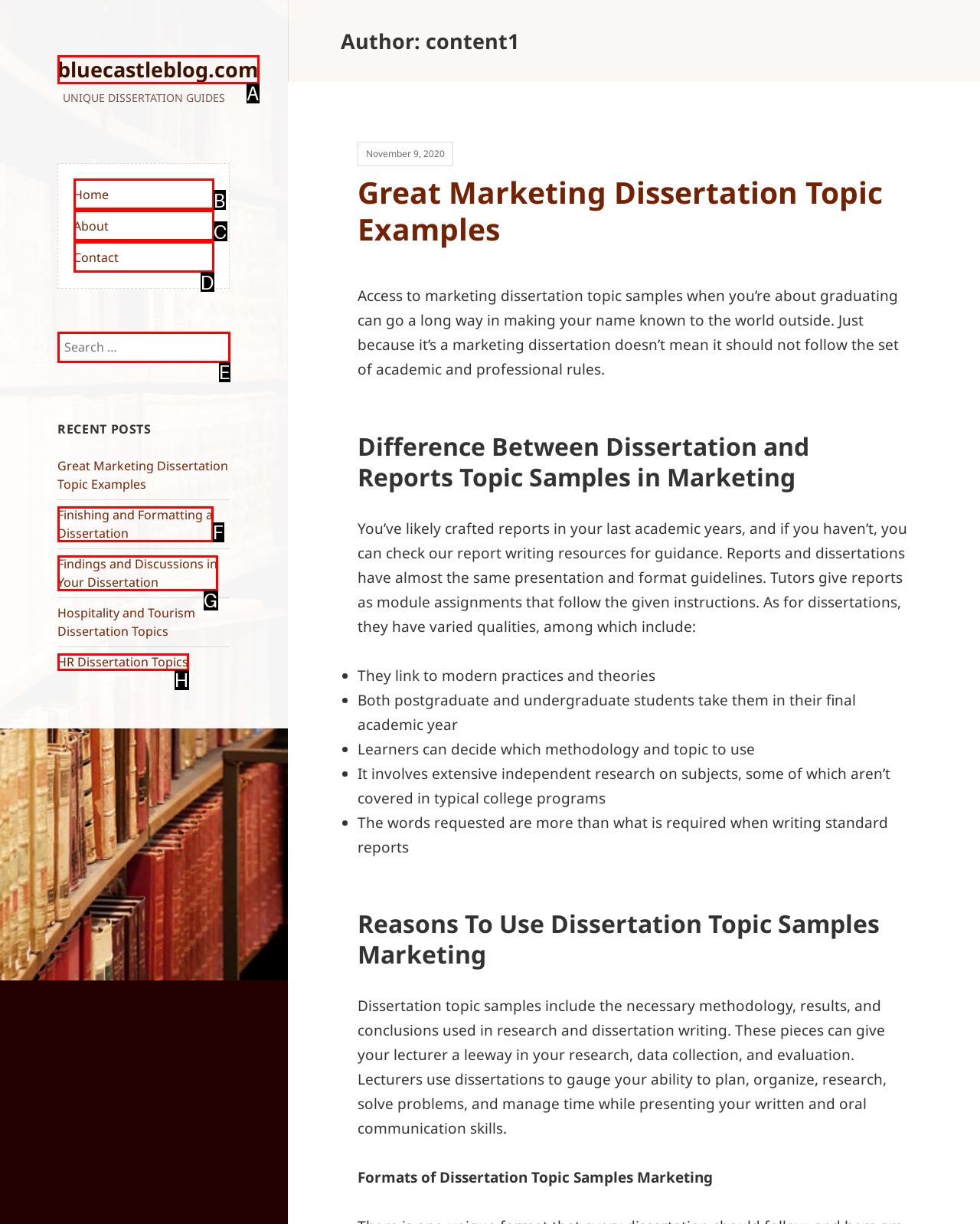From the provided options, pick the HTML element that matches the description: Home. Respond with the letter corresponding to your choice.

B